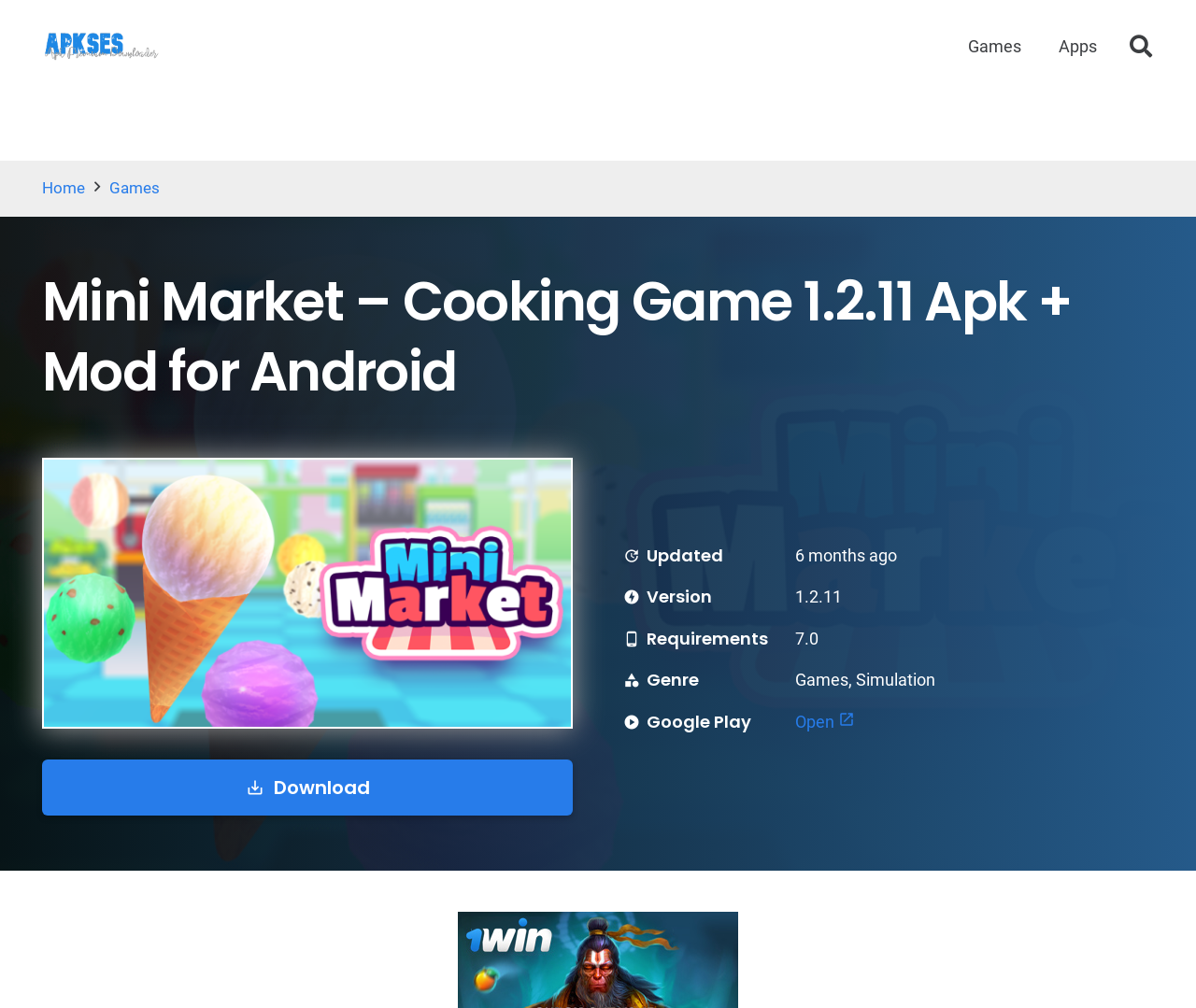What is the version of the game?
Based on the screenshot, give a detailed explanation to answer the question.

The version of the game can be found in the static text element which says '1.2.11' and is located below the 'Version' label.